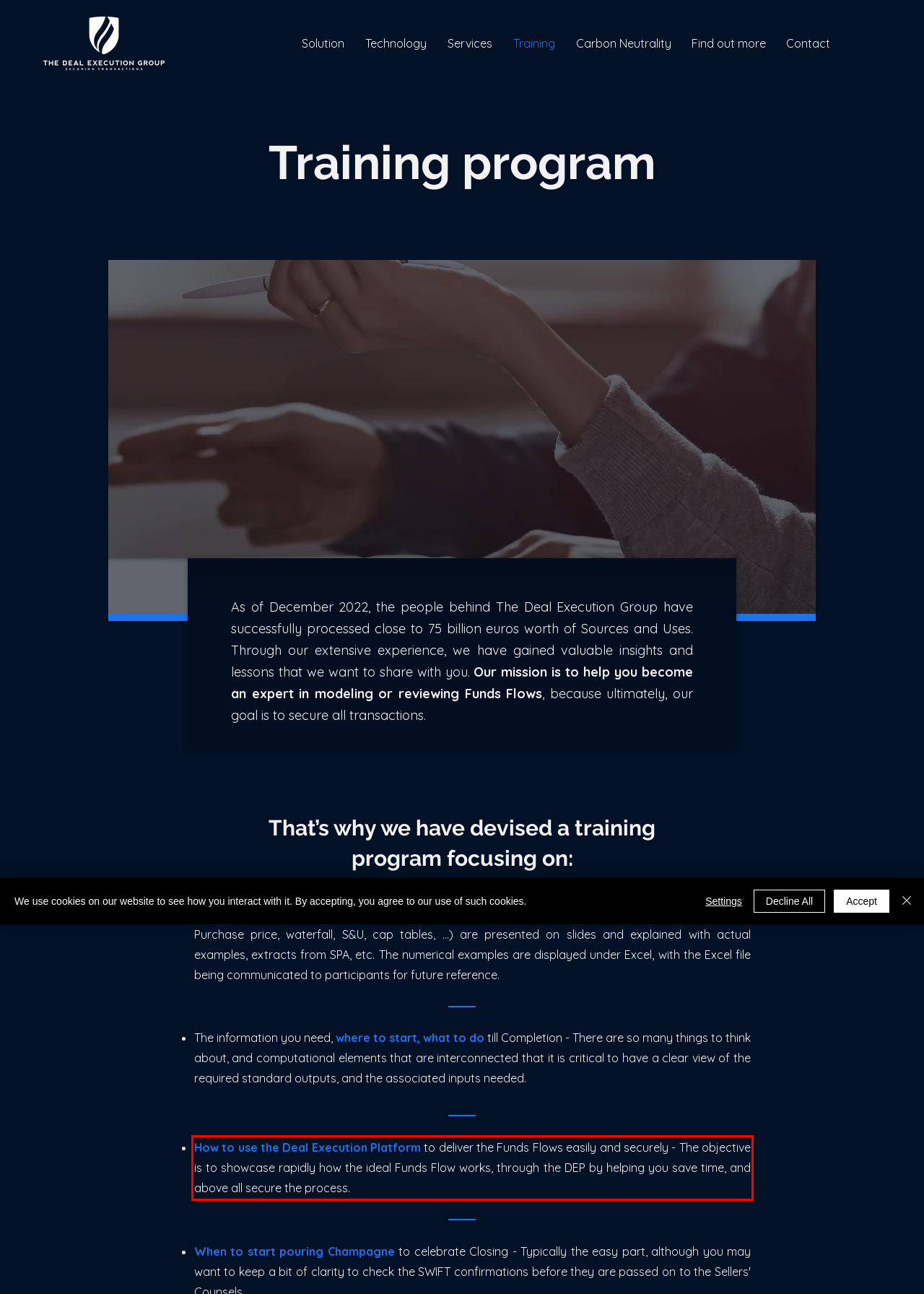From the screenshot of the webpage, locate the red bounding box and extract the text contained within that area.

How to use the Deal Execution Platform to deliver the Funds Flows easily and securely - The objective is to showcase rapidly how the ideal Funds Flow works, through the DEP by helping you save time, and above all secure the process.